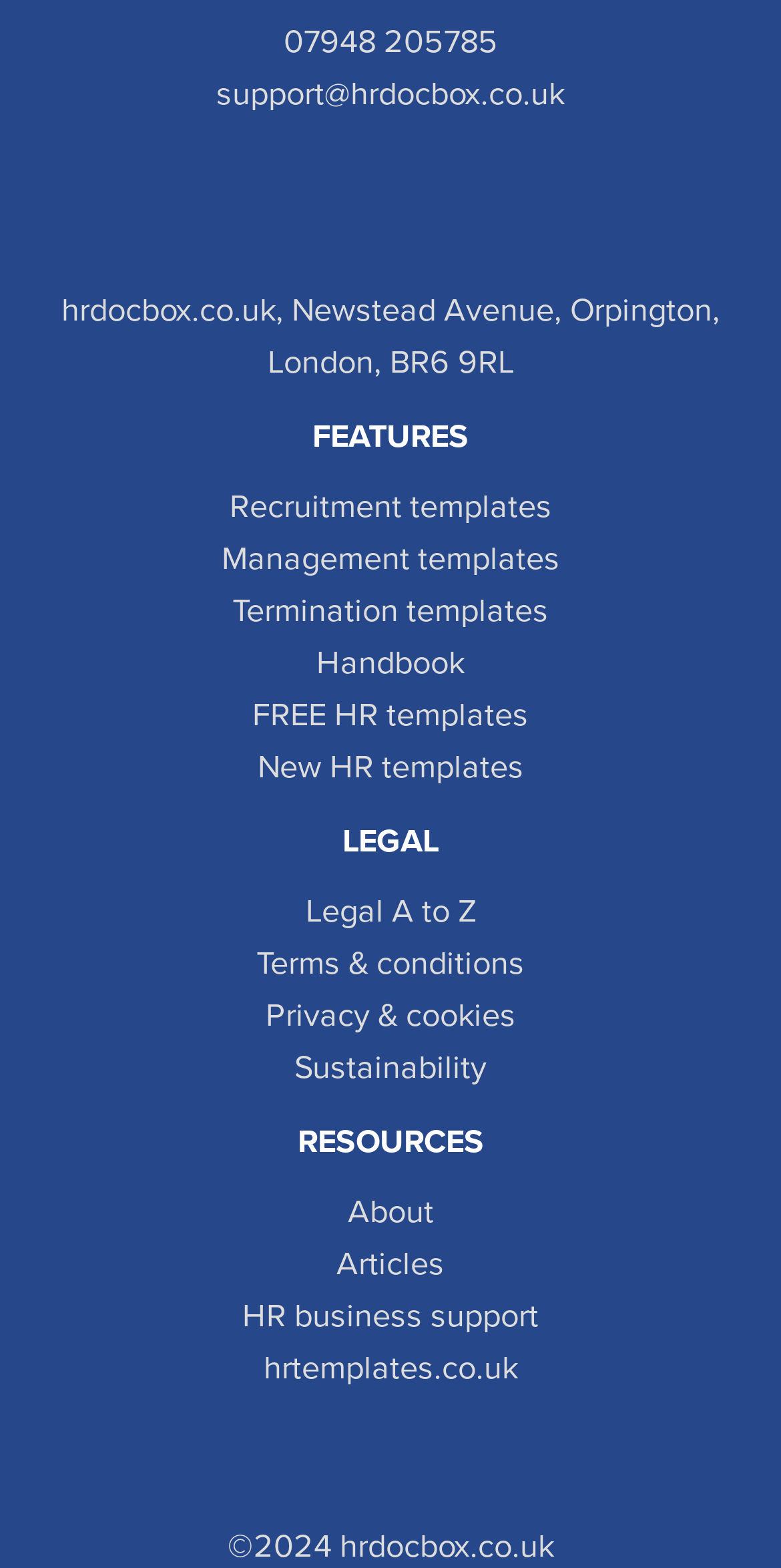What social media platforms can you follow the company on?
Please provide a comprehensive answer based on the details in the screenshot.

The company's social media presence is listed in the top section of the webpage, where there are links to follow the company on Twitter, LinkedIn, Instagram, and Facebook, each accompanied by an icon representing the respective platform.